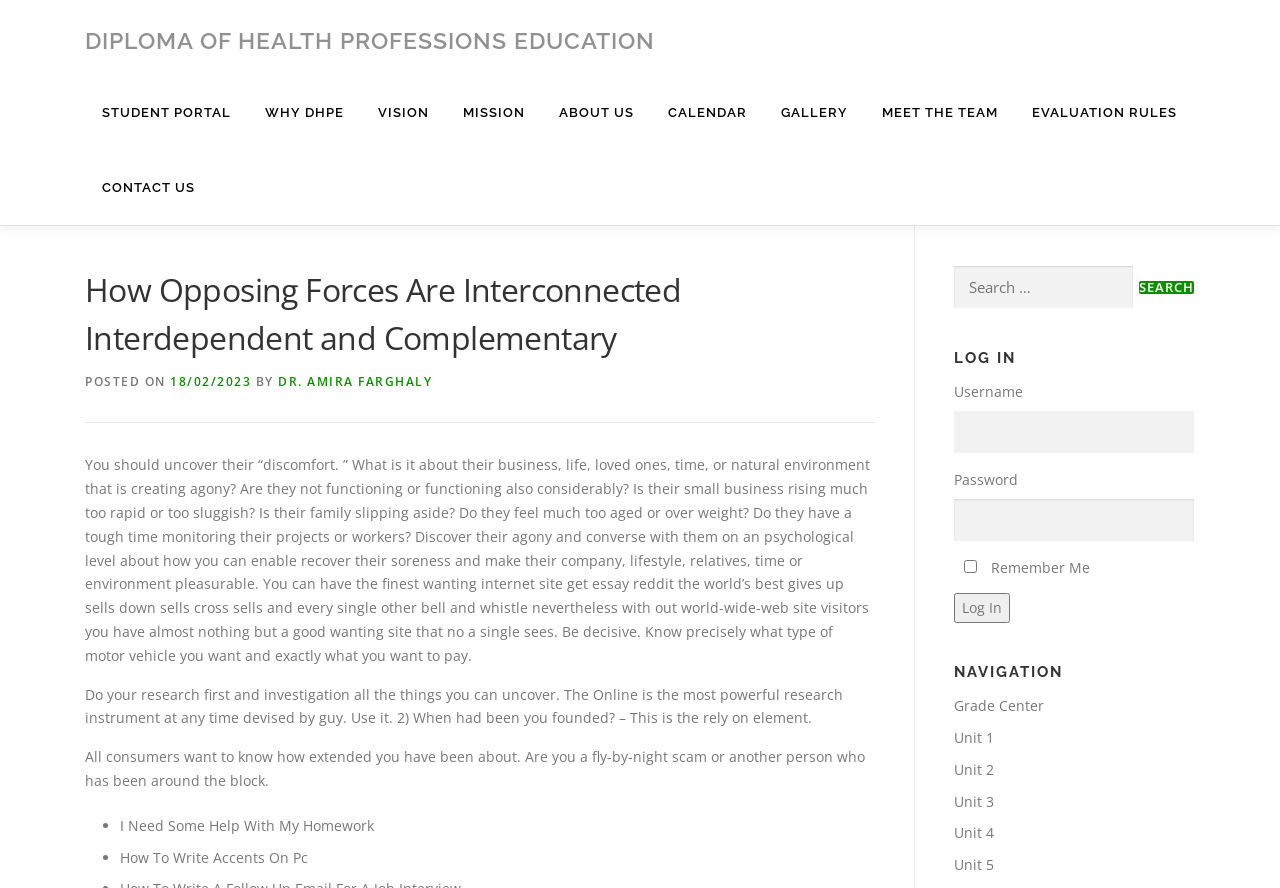Determine the bounding box coordinates of the element's region needed to click to follow the instruction: "Search for something". Provide these coordinates as four float numbers between 0 and 1, formatted as [left, top, right, bottom].

[0.745, 0.3, 0.933, 0.348]